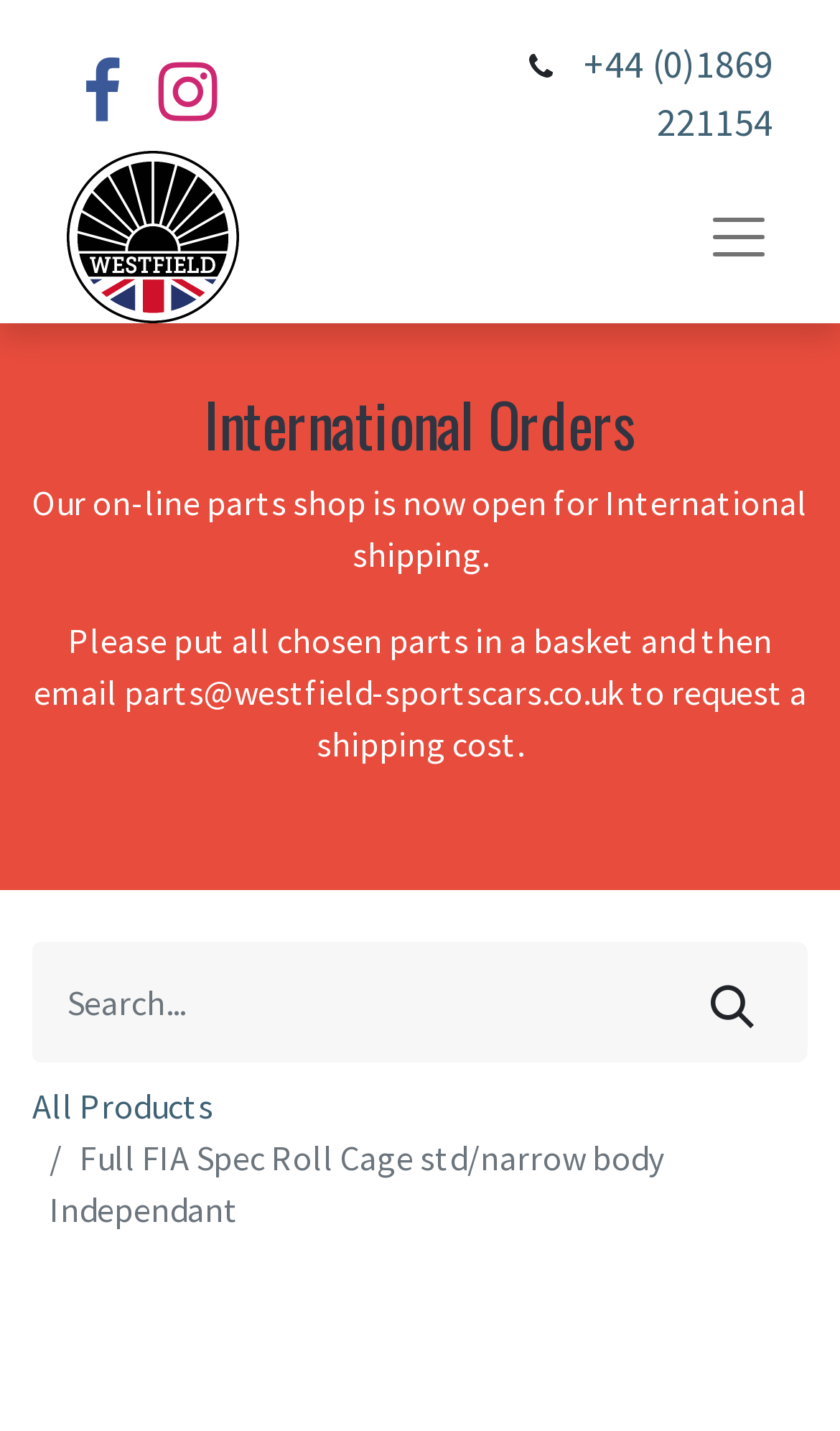Using the information in the image, could you please answer the following question in detail:
What is the phone number for international orders?

I found the phone number by looking at the link element with the text '+44 (0)1869 221154' located at the top right corner of the webpage.